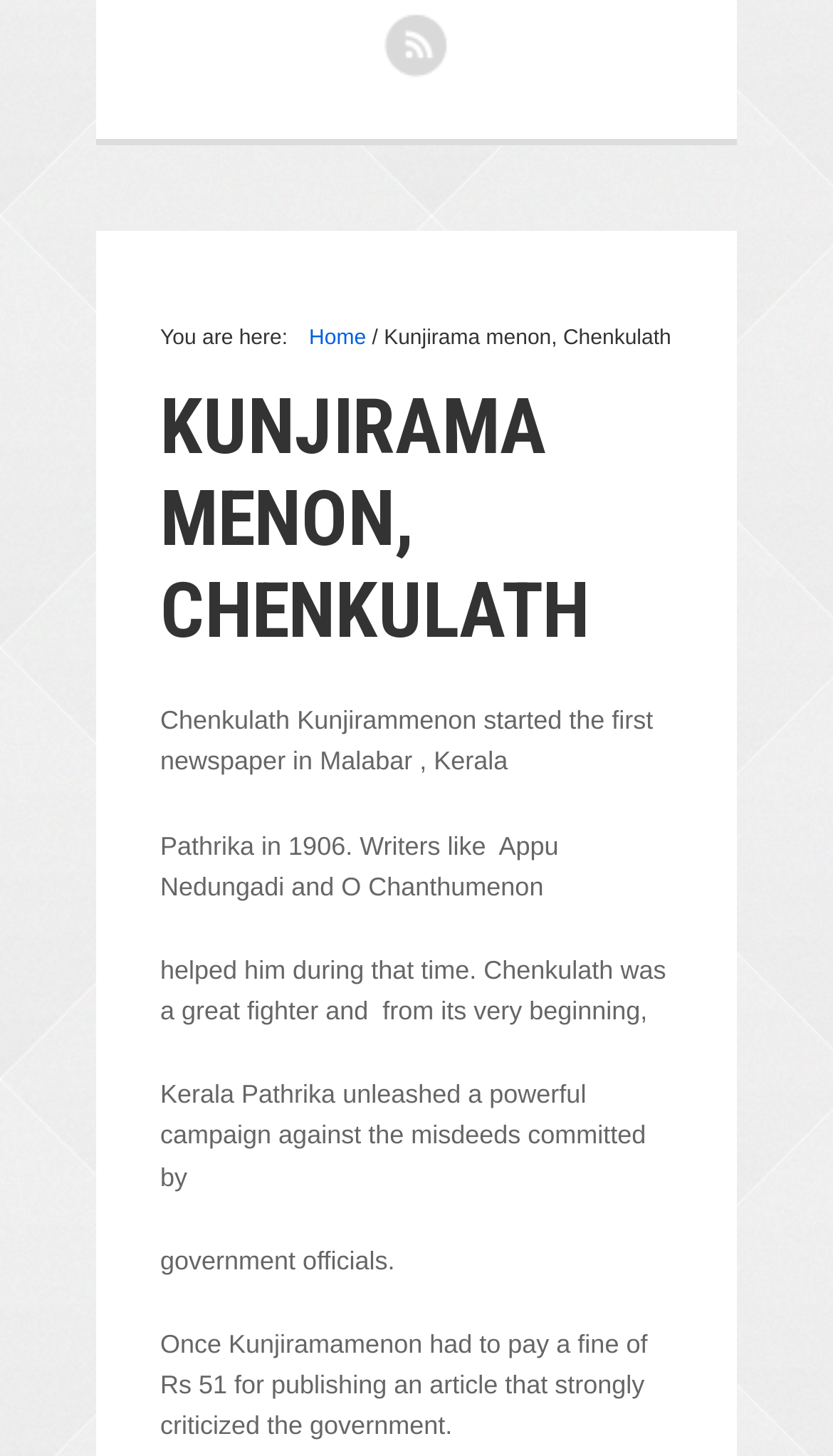How much fine did Kunjiramamenon have to pay?
Provide a fully detailed and comprehensive answer to the question.

The webpage mentions that 'Once Kunjiramamenon had to pay a fine of Rs 51 for publishing an article that strongly criticized the government'.